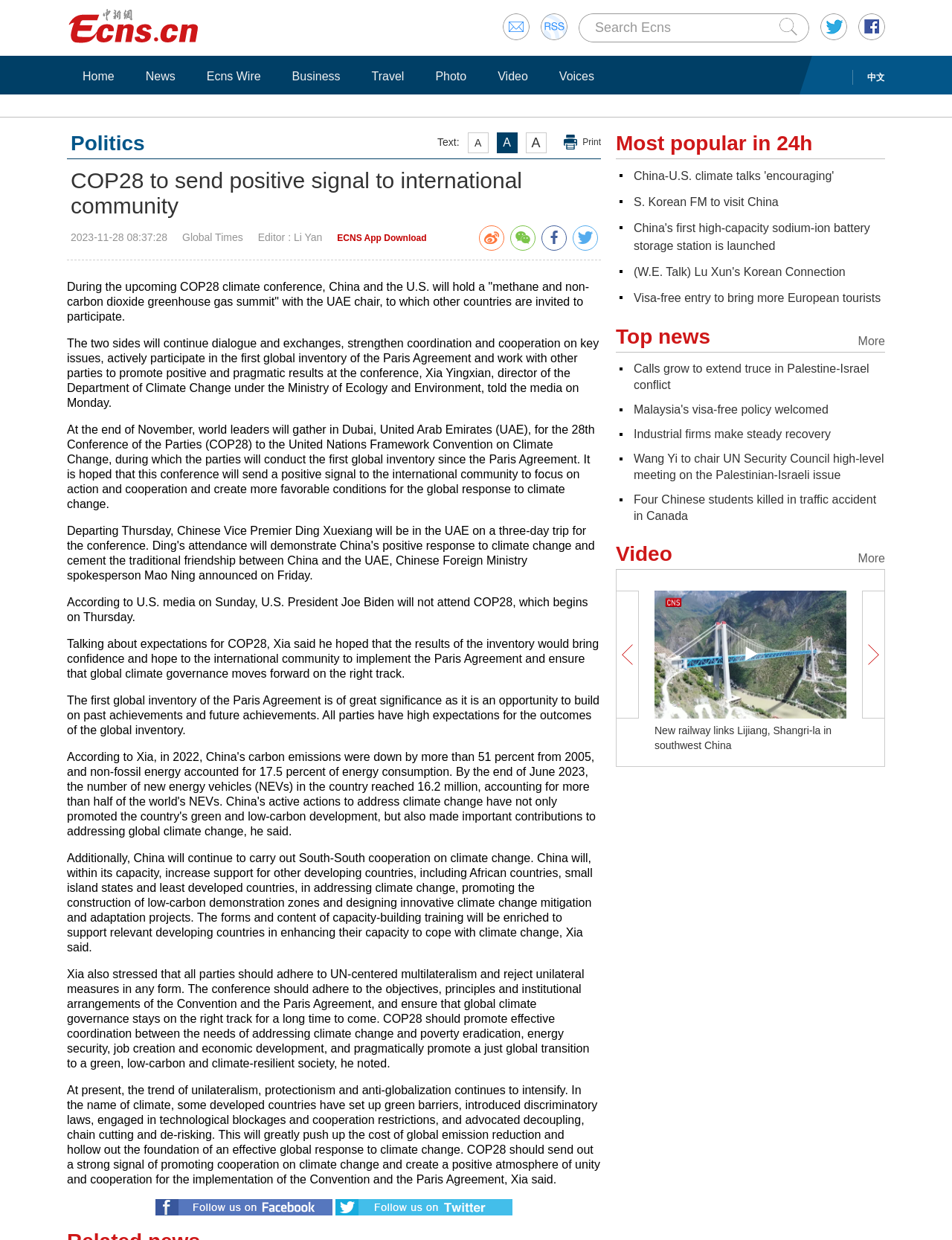How many links are there in the 'Most popular in 24h' section?
Refer to the image and provide a thorough answer to the question.

In the 'Most popular in 24h' section, there are five links to news articles, which are 'China-U.S. climate talks 'encouraging'', 'S. Korean FM to visit China', 'China's first high-capacity sodium-ion battery storage station is launched', '(W.E. Talk) Lu Xun's Korean Connection', and 'Visa-free entry to bring more European tourists'.